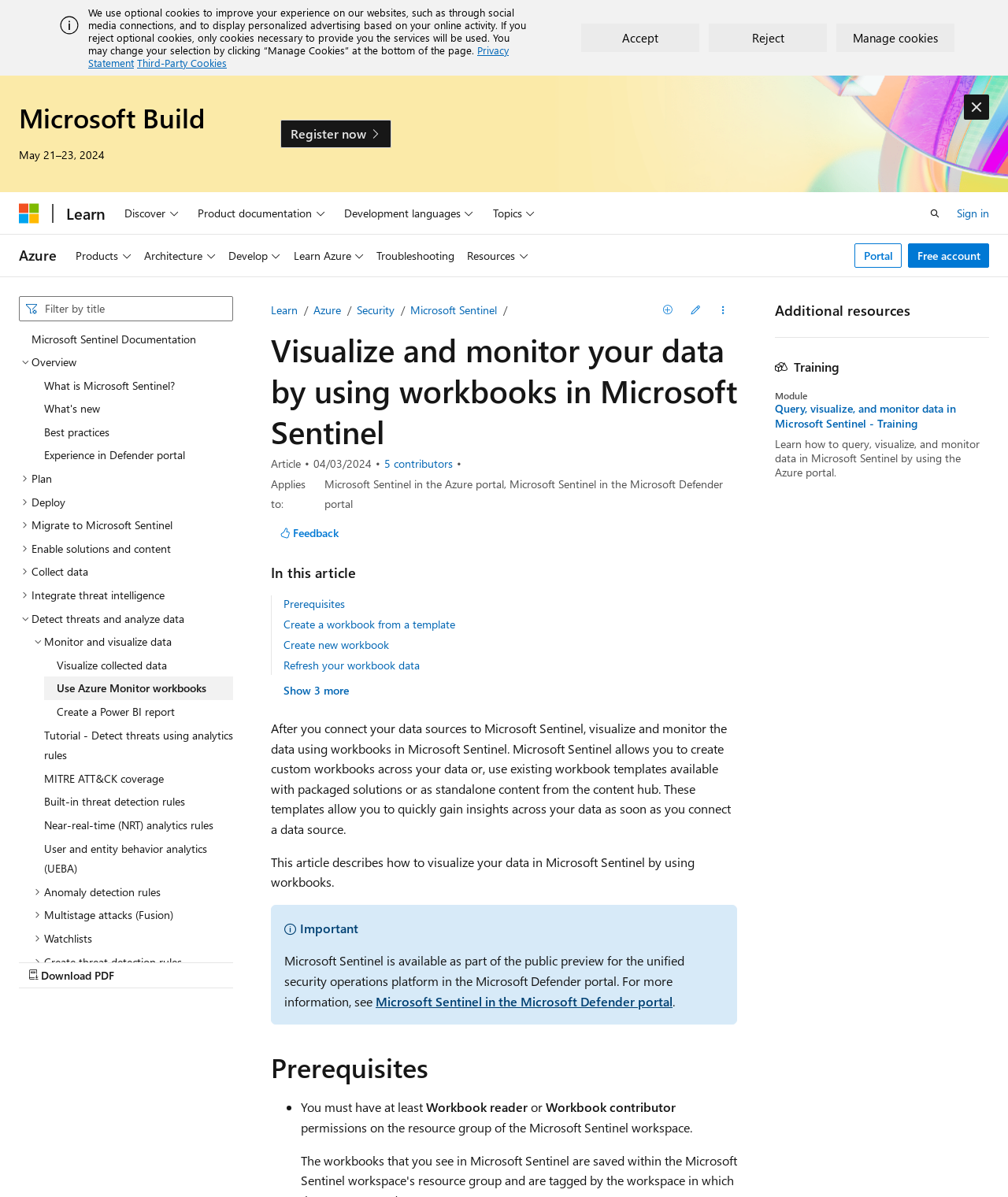Mark the bounding box of the element that matches the following description: "Email us".

None